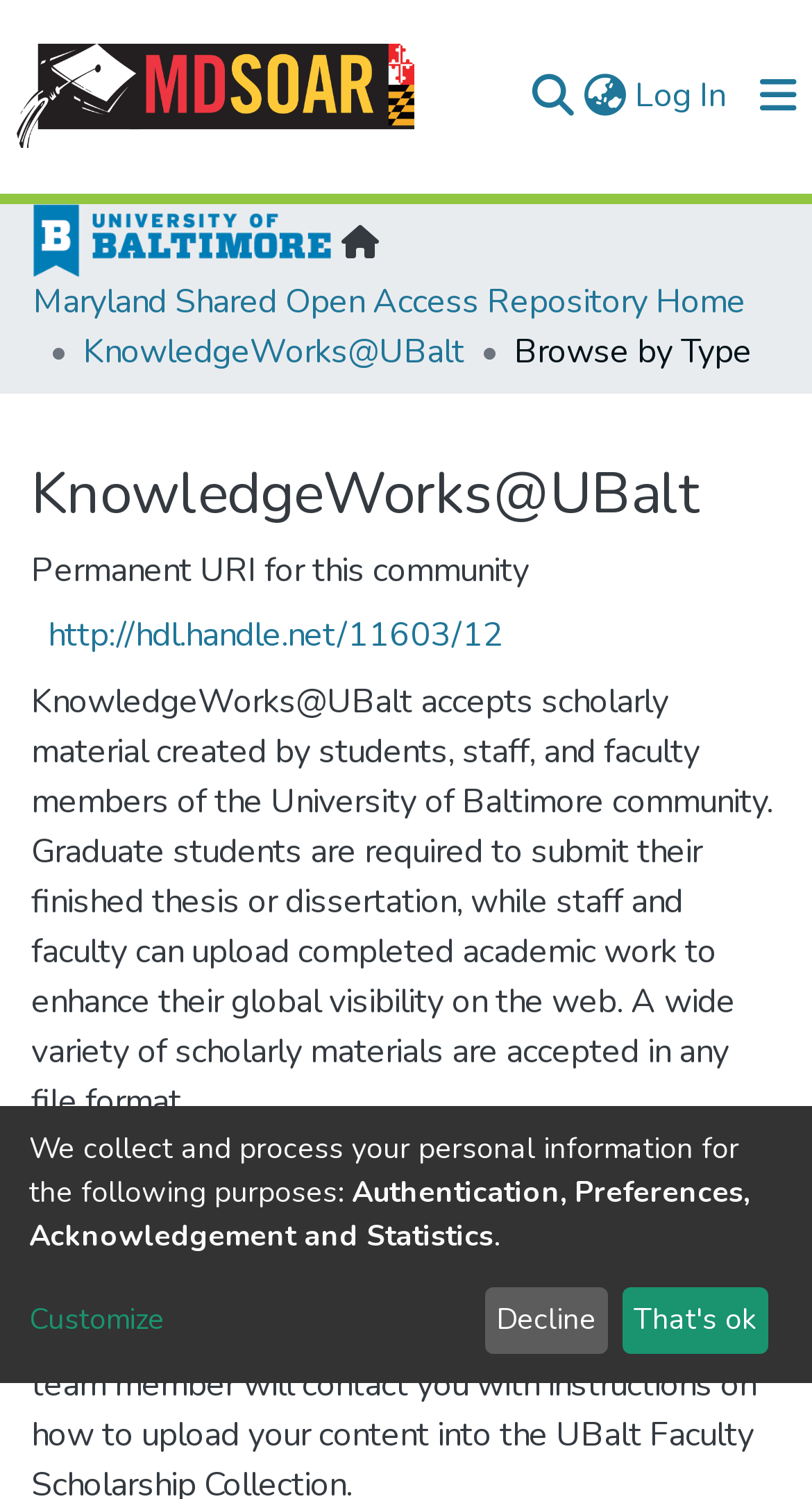What type of material can be submitted to KnowledgeWorks@UBalt? Observe the screenshot and provide a one-word or short phrase answer.

Scholarly material